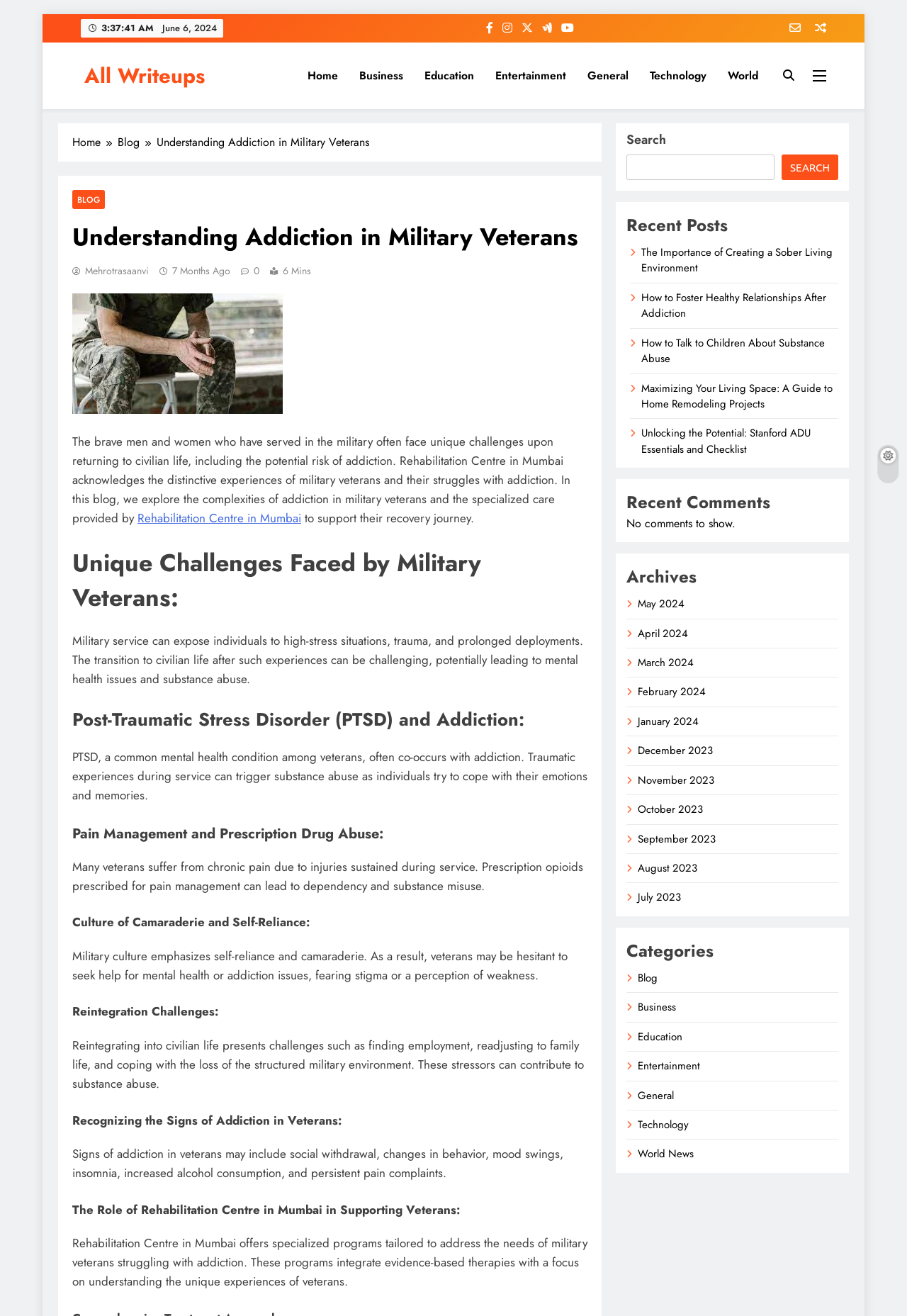With reference to the image, please provide a detailed answer to the following question: What is the category of the blog post?

The category of the blog post can be found at the bottom of the webpage, in the 'Categories' section. The category is 'Blog', which is linked to provide more information.